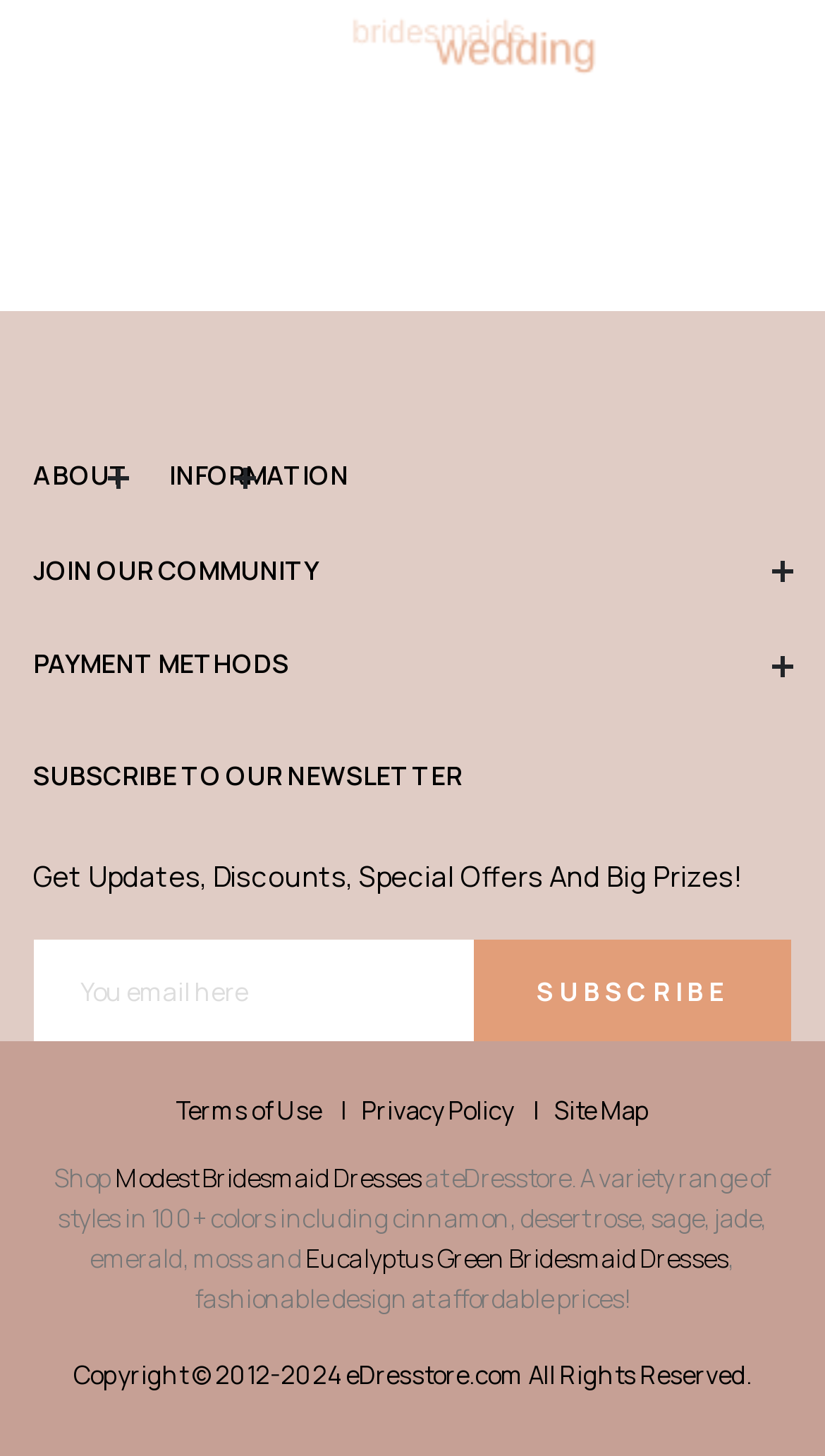What is the name of the website?
Answer the question with a single word or phrase by looking at the picture.

eDresstore